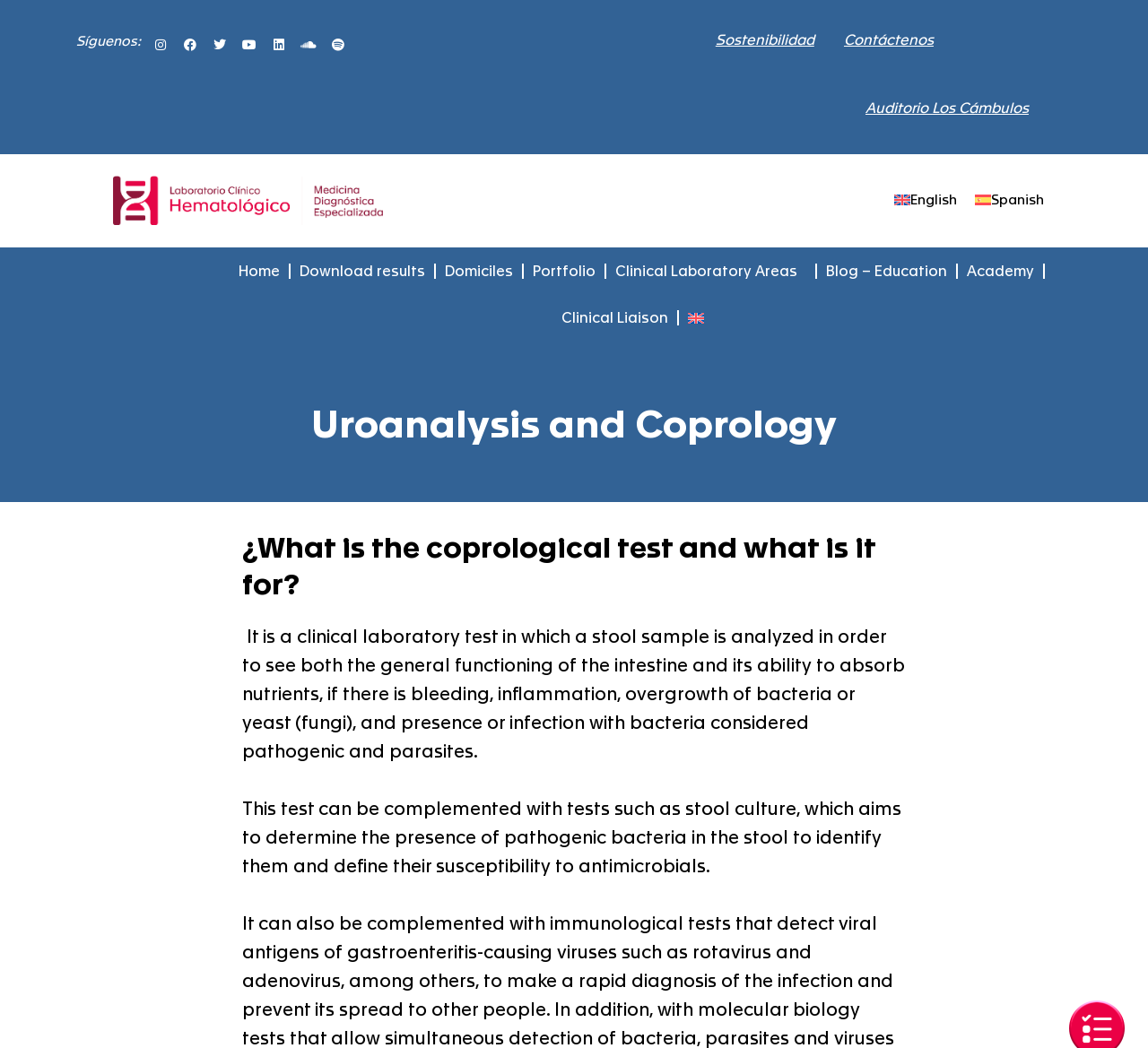Locate the bounding box coordinates of the area you need to click to fulfill this instruction: 'Learn about Clinical Laboratory Areas'. The coordinates must be in the form of four float numbers ranging from 0 to 1: [left, top, right, bottom].

[0.528, 0.237, 0.71, 0.281]